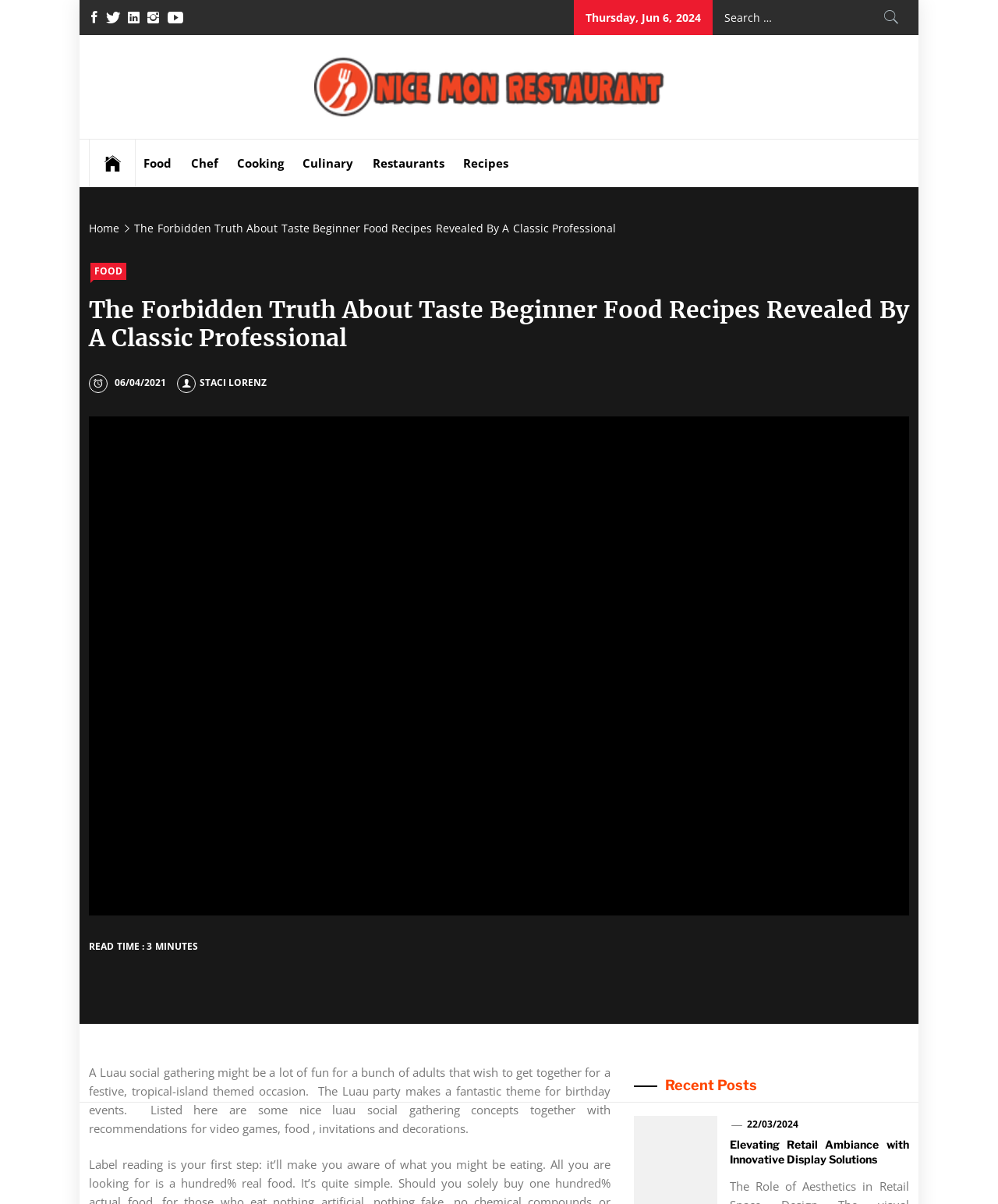Please determine the bounding box coordinates of the element to click on in order to accomplish the following task: "Explore Food category". Ensure the coordinates are four float numbers ranging from 0 to 1, i.e., [left, top, right, bottom].

[0.136, 0.116, 0.18, 0.155]